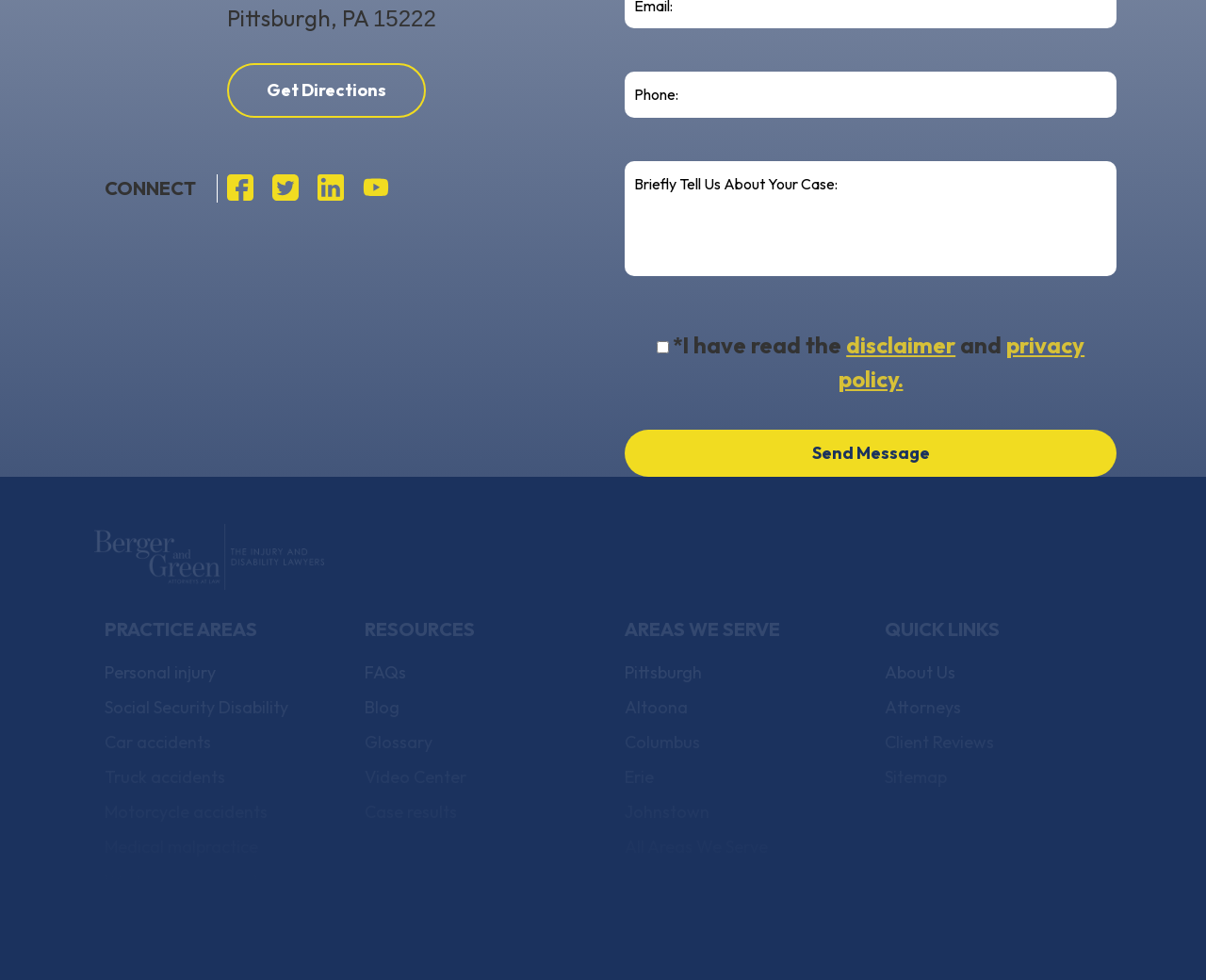Please find the bounding box coordinates of the clickable region needed to complete the following instruction: "View Case results". The bounding box coordinates must consist of four float numbers between 0 and 1, i.e., [left, top, right, bottom].

[0.302, 0.818, 0.379, 0.84]